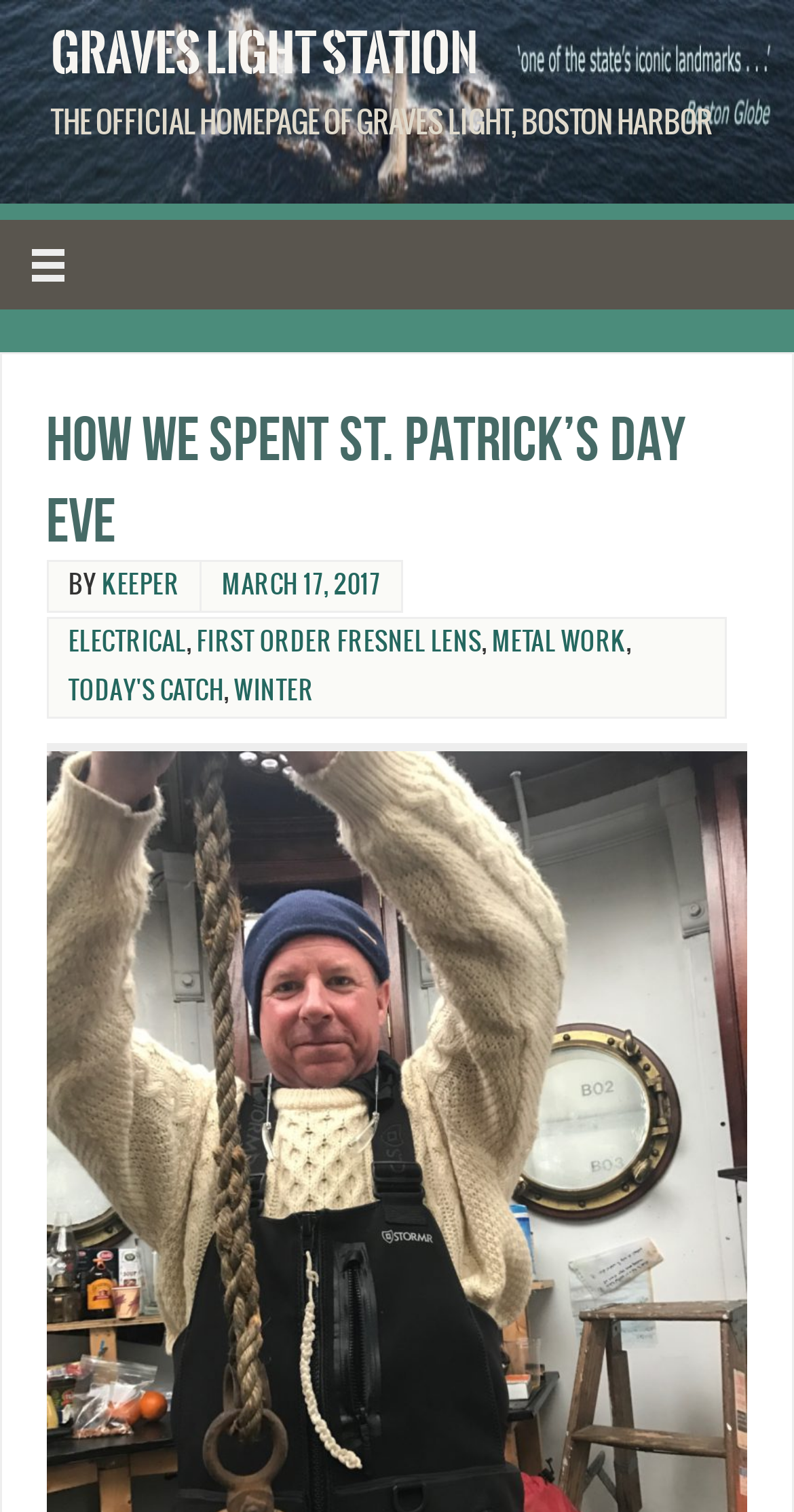Show the bounding box coordinates of the region that should be clicked to follow the instruction: "Open the 'Menu'."

None